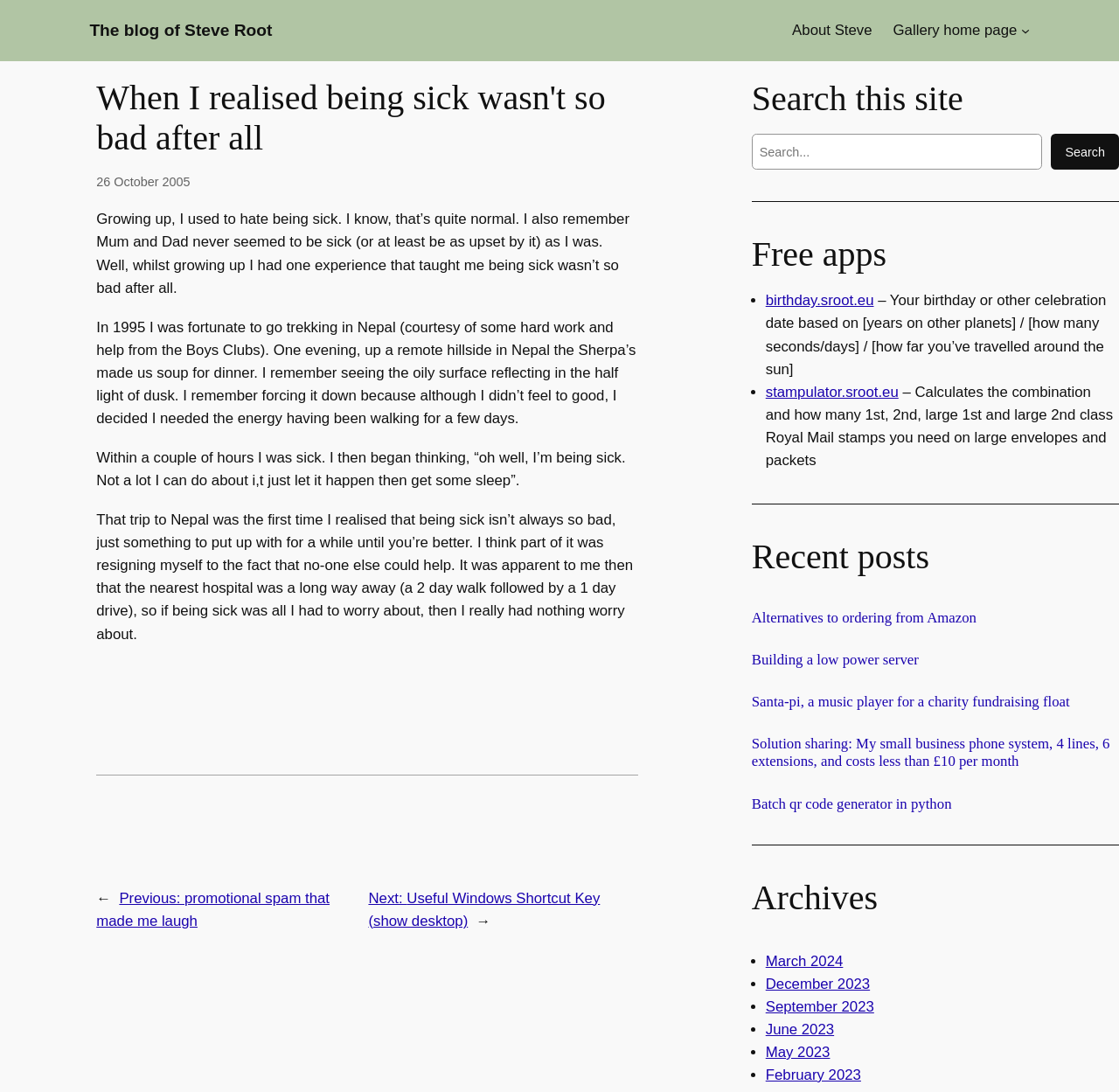What is the purpose of the 'Search this site' section?
Please describe in detail the information shown in the image to answer the question.

The 'Search this site' section is likely intended to allow users to search for specific content within the website. It contains a search box and a search button, which suggests that users can enter keywords or phrases to find relevant results.